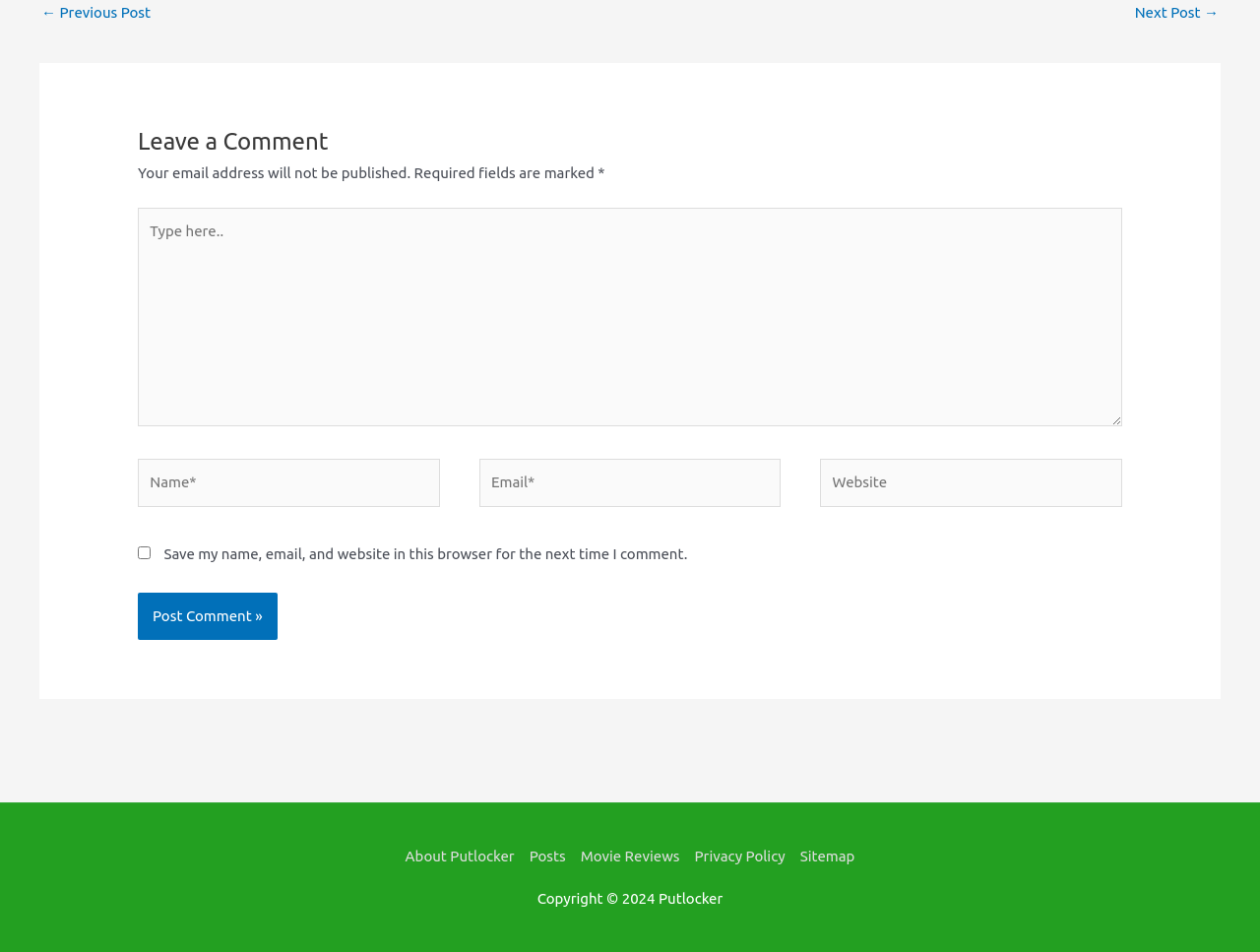Find the bounding box coordinates for the HTML element described as: "parent_node: Name* name="author" placeholder="Name*"". The coordinates should consist of four float values between 0 and 1, i.e., [left, top, right, bottom].

[0.109, 0.482, 0.349, 0.533]